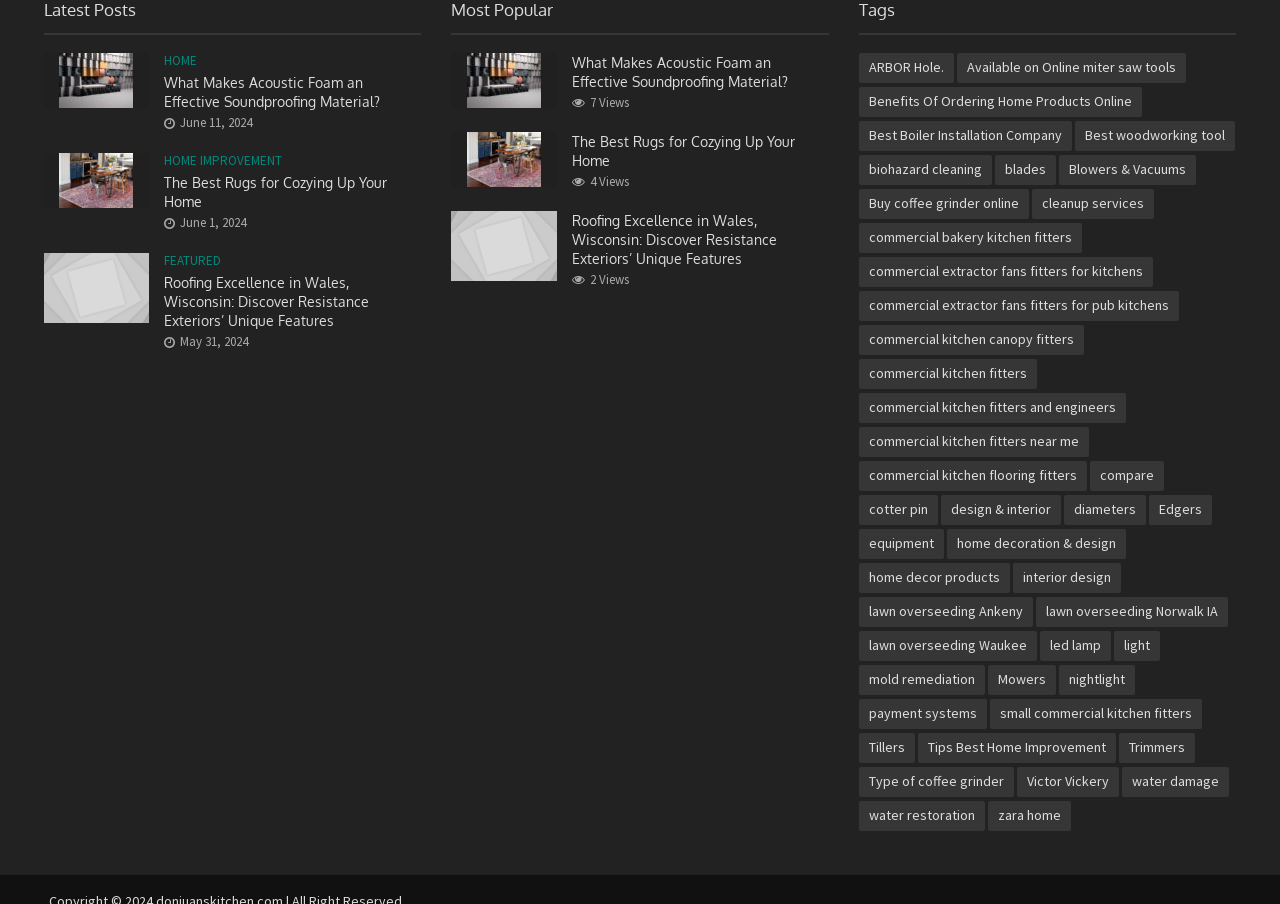Bounding box coordinates are specified in the format (top-left x, top-left y, bottom-right x, bottom-right y). All values are floating point numbers bounded between 0 and 1. Please provide the bounding box coordinate of the region this sentence describes: Blowers & Vacuums

[0.827, 0.171, 0.934, 0.204]